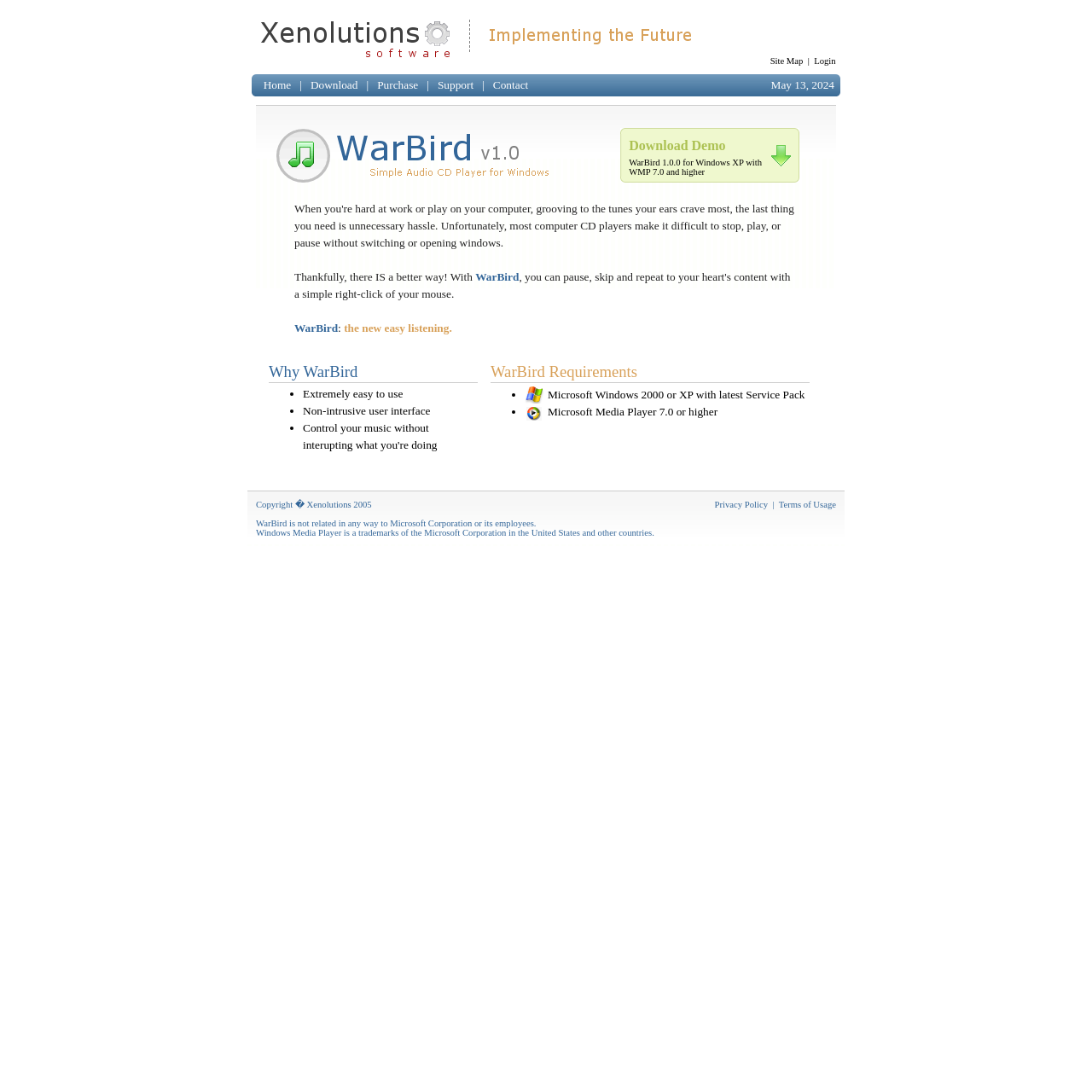How many links are there in the top navigation bar?
Offer a detailed and full explanation in response to the question.

The top navigation bar has five links: Home, Download, Purchase, Support, and Contact.